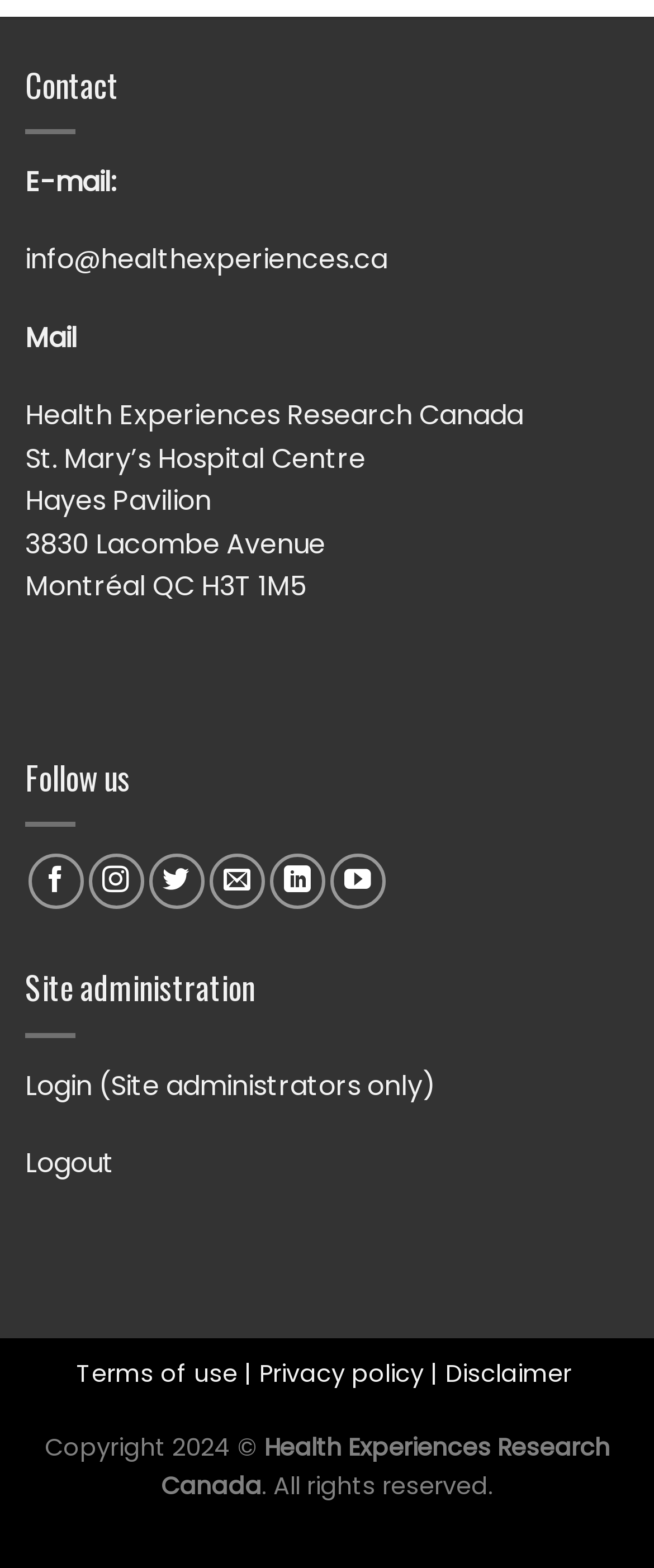What is the email address to contact?
Refer to the image and respond with a one-word or short-phrase answer.

info@healthexperiences.ca